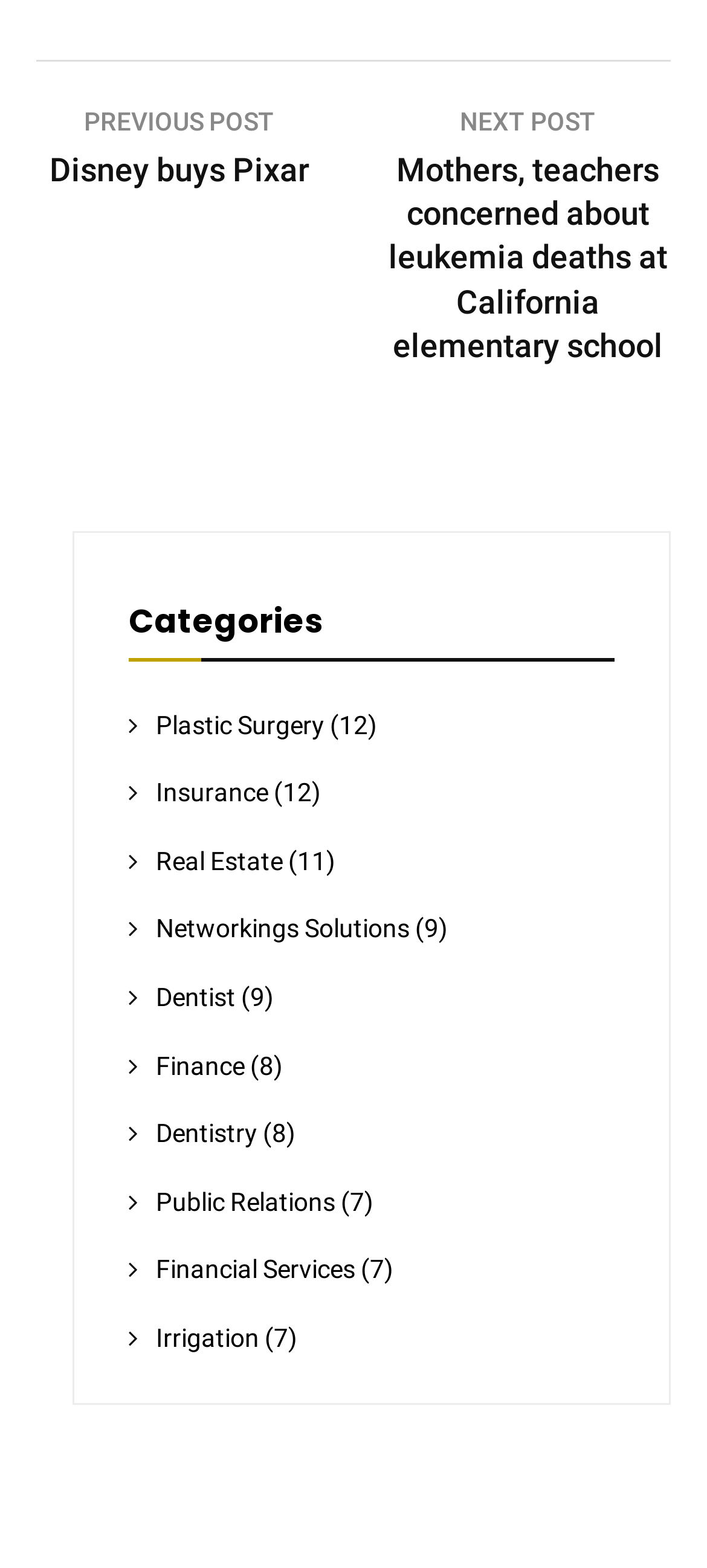What is the purpose of the complementary section?
Please provide a single word or phrase based on the screenshot.

Unknown